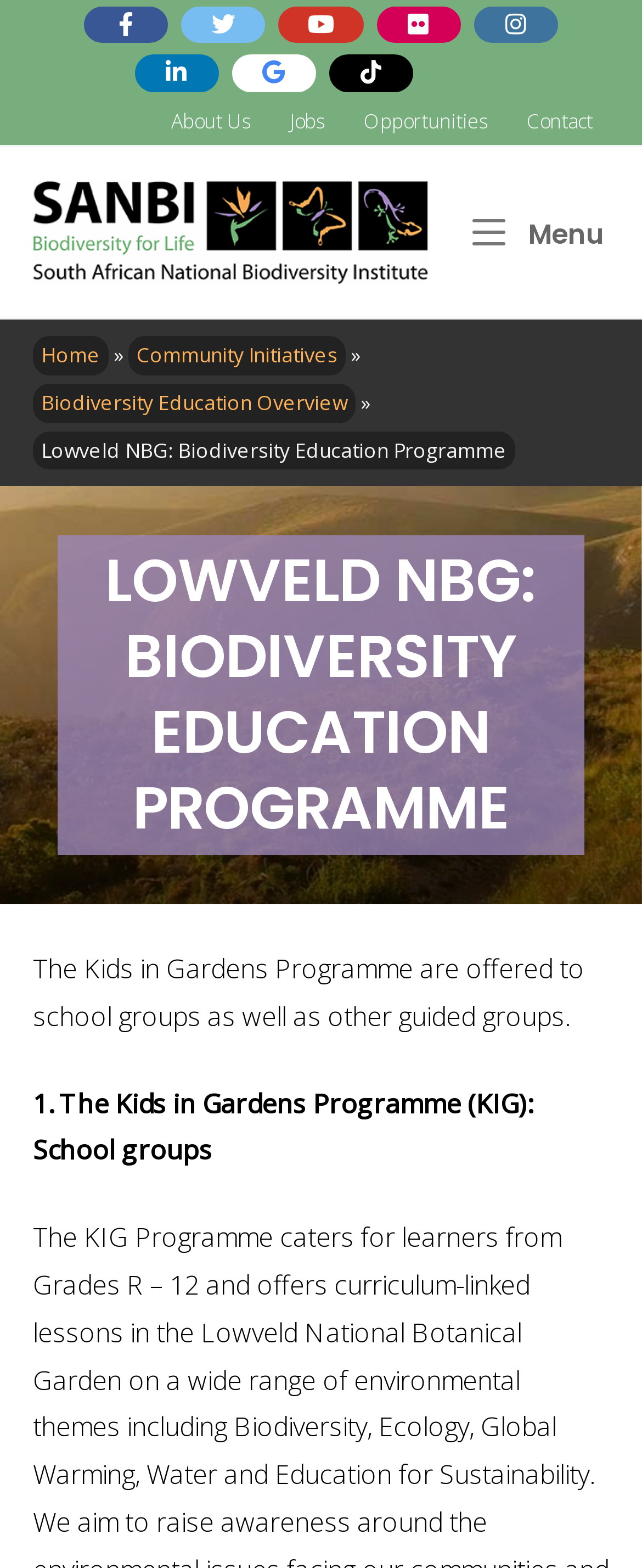Determine the bounding box coordinates of the clickable region to carry out the instruction: "Click on AdChoices logo".

None